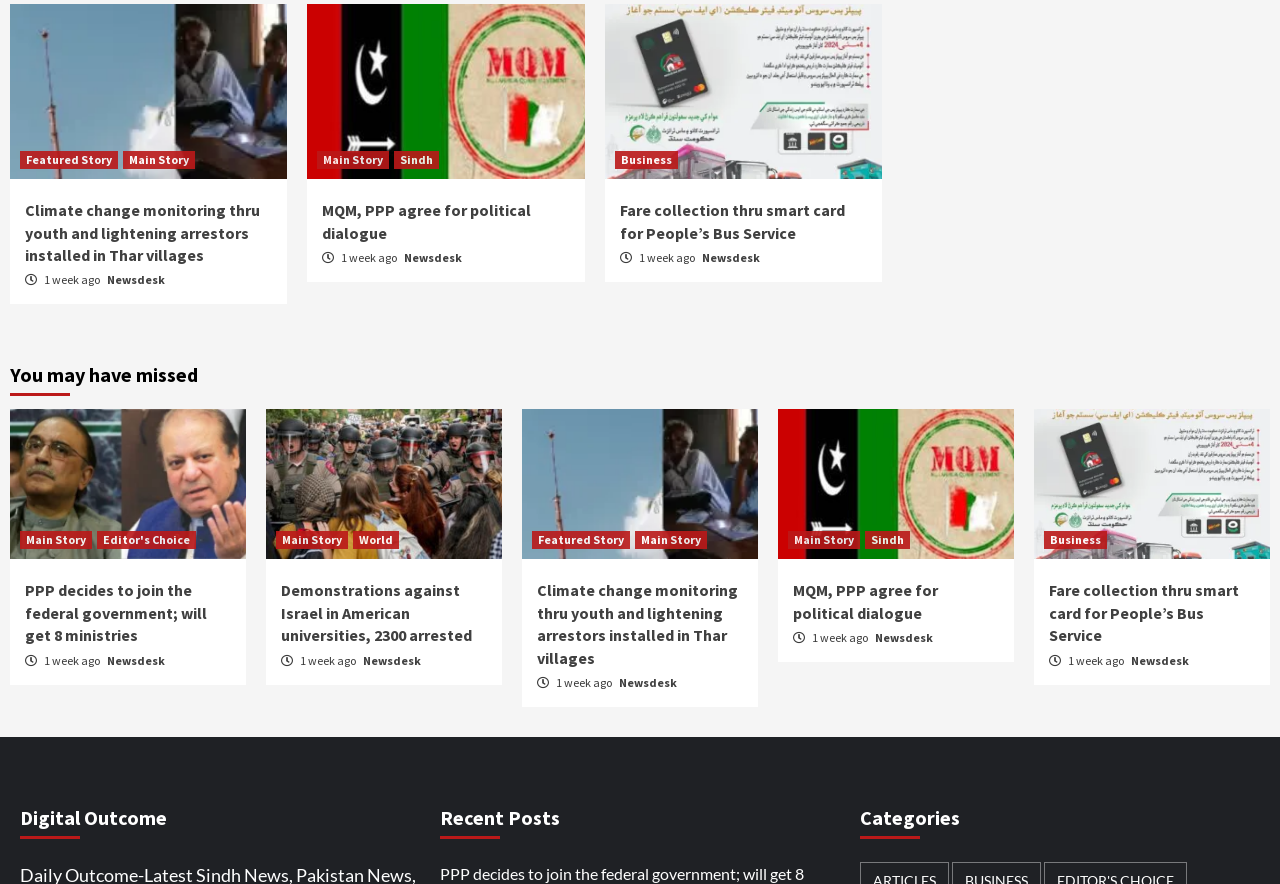Please find the bounding box coordinates for the clickable element needed to perform this instruction: "Visit the Arbor Green Nursery website".

None